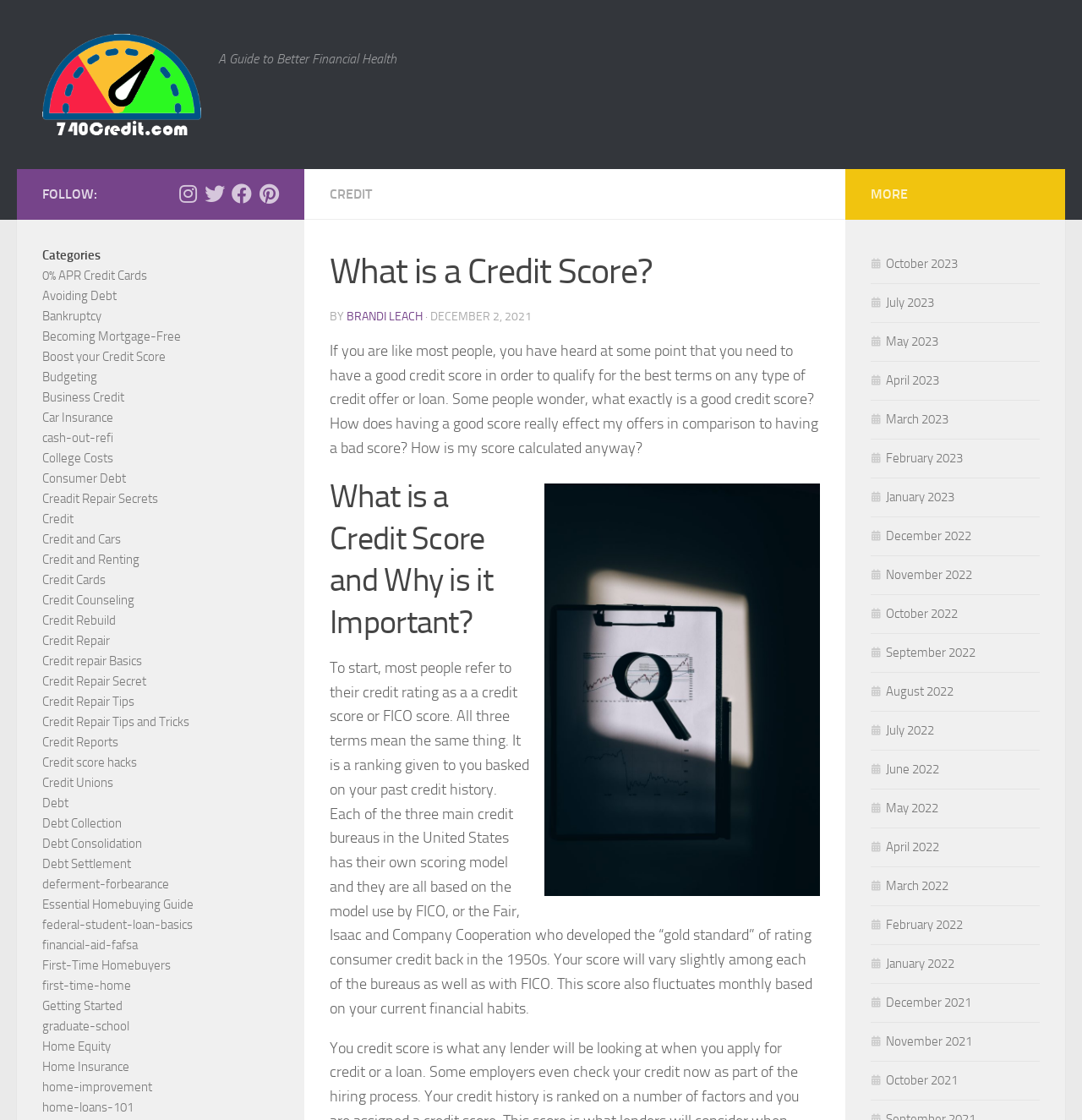Answer the following inquiry with a single word or phrase:
Who is the author of the article 'What is a Credit Score?'?

BRANDI LEACH